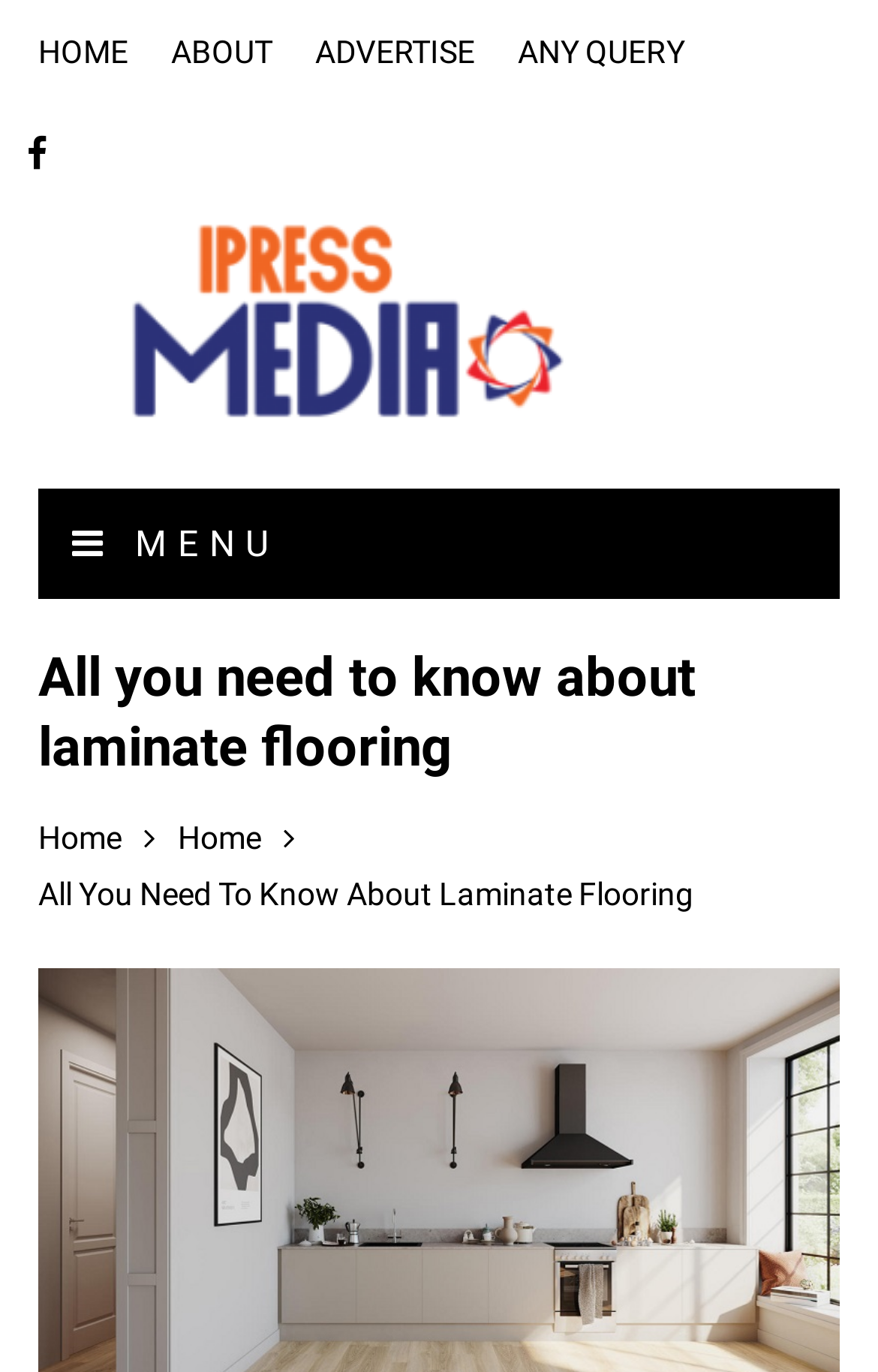Locate the bounding box coordinates of the area you need to click to fulfill this instruction: 'open menu'. The coordinates must be in the form of four float numbers ranging from 0 to 1: [left, top, right, bottom].

[0.043, 0.356, 0.957, 0.437]